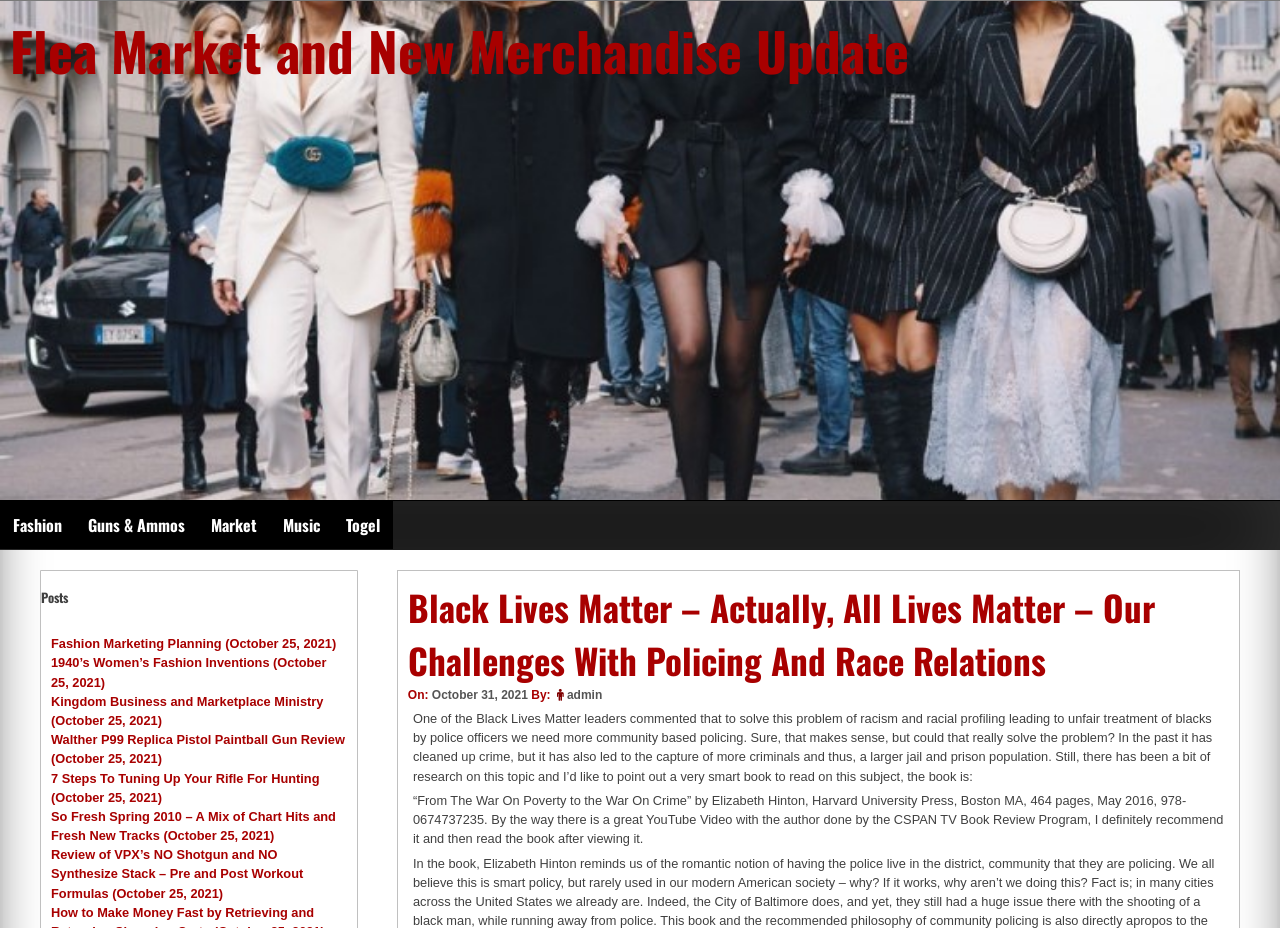How many links are there in the 'Posts' section?
Offer a detailed and full explanation in response to the question.

In the 'Posts' section, there are 7 links to different articles, including 'Fashion Marketing Planning', '1940’s Women’s Fashion Inventions', and others.